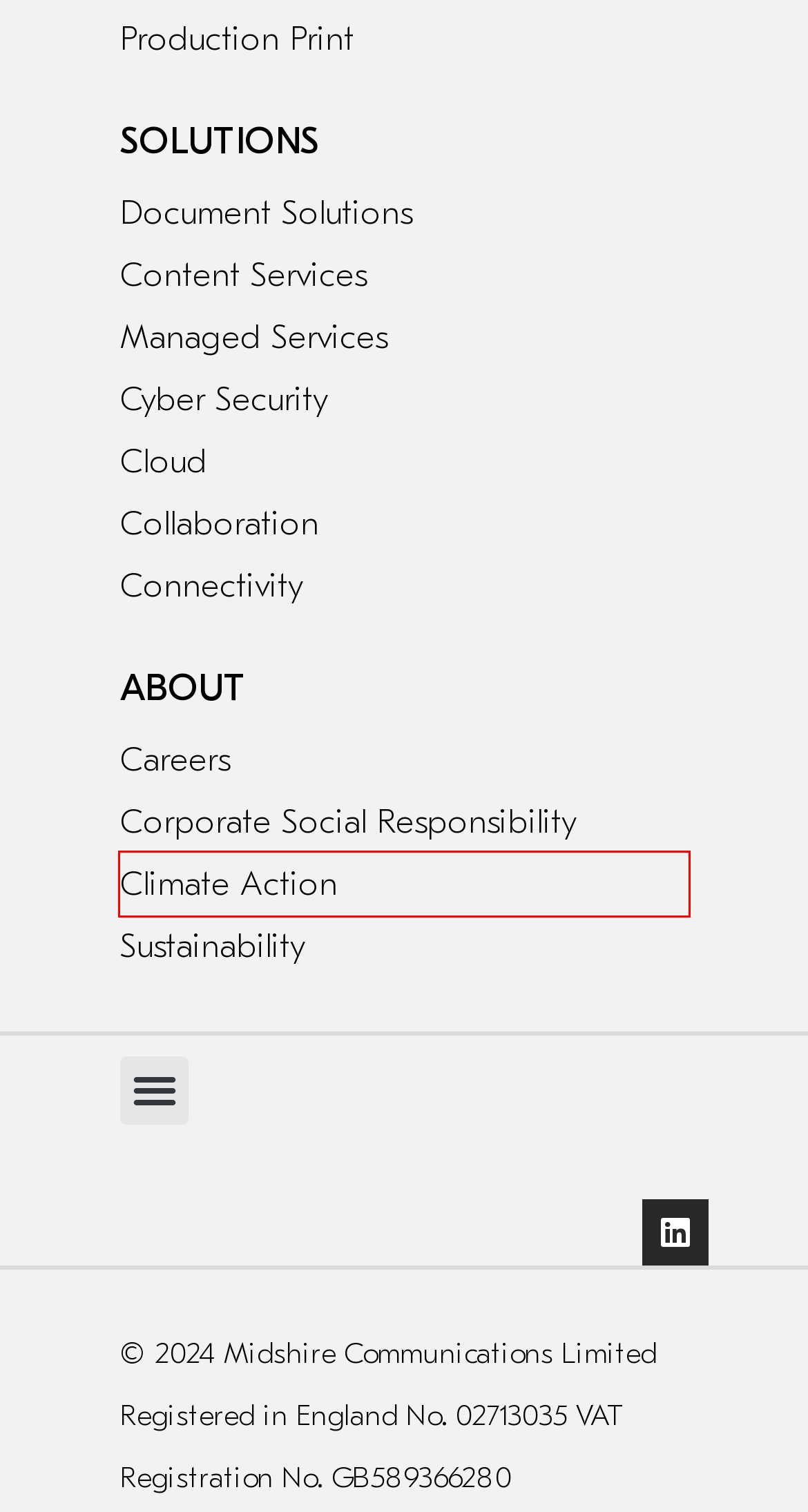Given a screenshot of a webpage featuring a red bounding box, identify the best matching webpage description for the new page after the element within the red box is clicked. Here are the options:
A. Document solutions | Empower your workforce | Kyocera MCL
B. Security | security solutions to maximise protection | Kyocera MCL
C. Sustainability | Social responsibility goals | Kyocera MCL
D. Connectivity | SD-WAN , WLAN and Cloud Connectivity
E. Content services | centralise & streamline your business workflow.
F. Managed services | tailored services to transform your business
G. Career Opportunities
H. Production printing - High-speed inkjet systems from Kyocera MCL

C